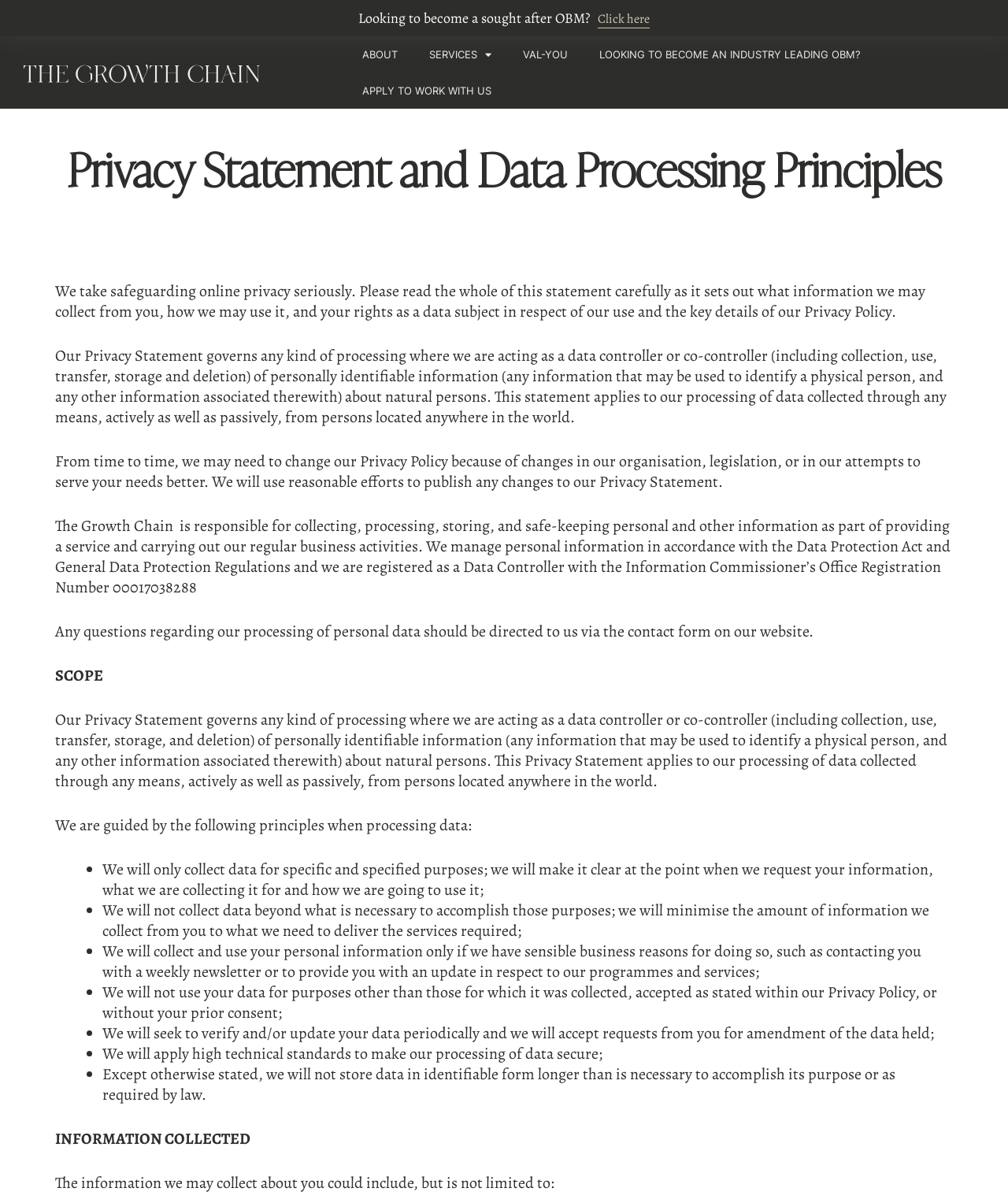Determine the bounding box for the UI element described here: "Apply to work with us".

[0.344, 0.06, 0.503, 0.091]